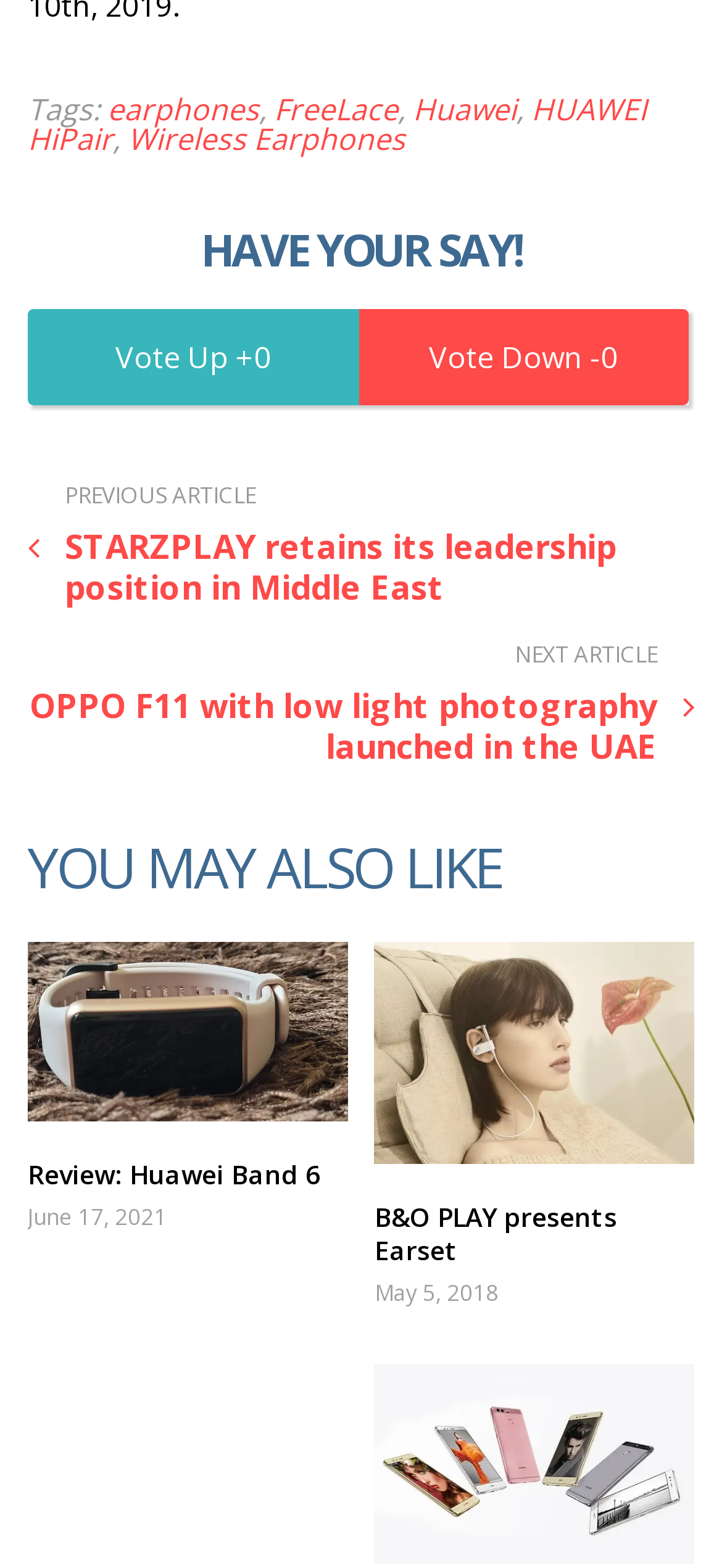Given the element description, predict the bounding box coordinates in the format (top-left x, top-left y, bottom-right x, bottom-right y), using floating point numbers between 0 and 1: 0

[0.496, 0.197, 0.954, 0.259]